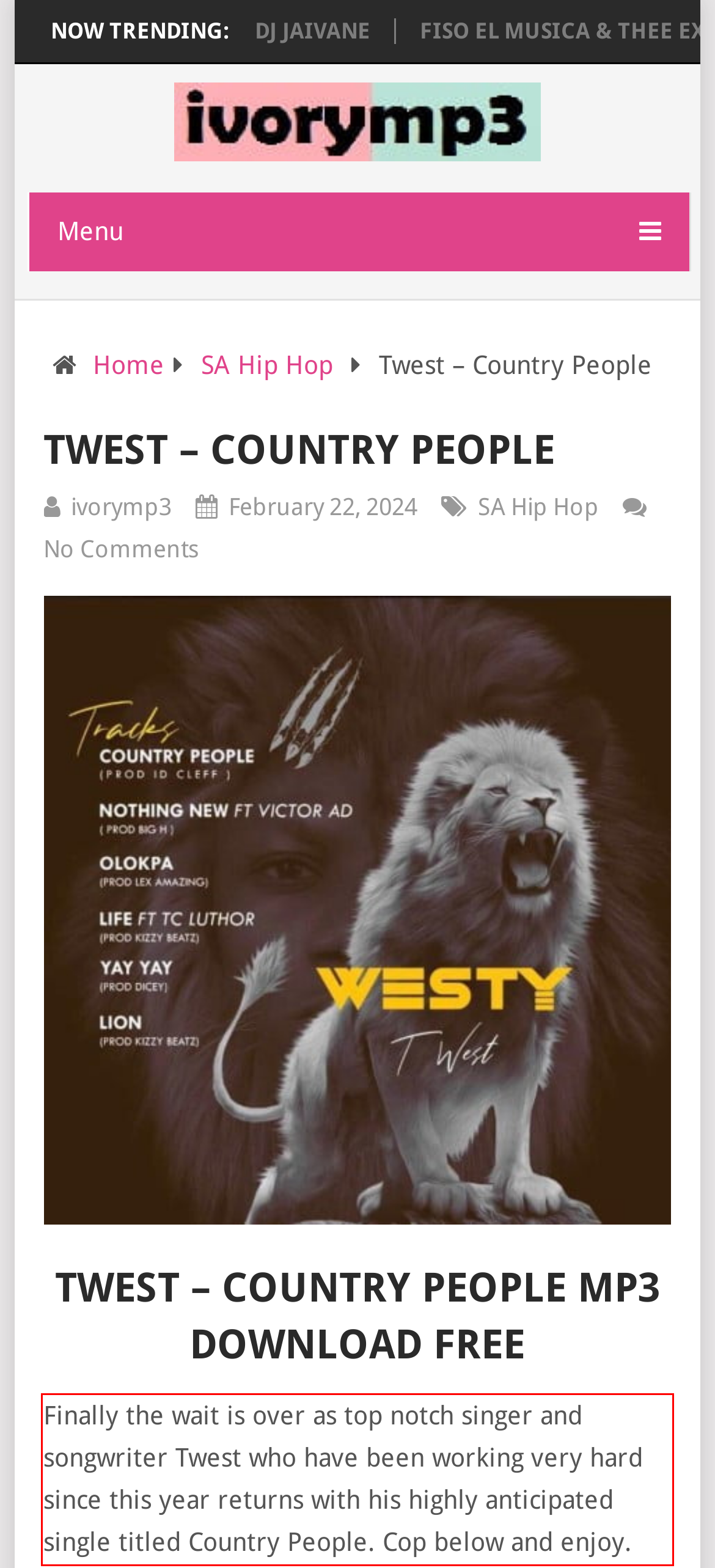Review the webpage screenshot provided, and perform OCR to extract the text from the red bounding box.

Finally the wait is over as top notch singer and songwriter Twest who have been working very hard since this year returns with his highly anticipated single titled Country People. Cop below and enjoy.